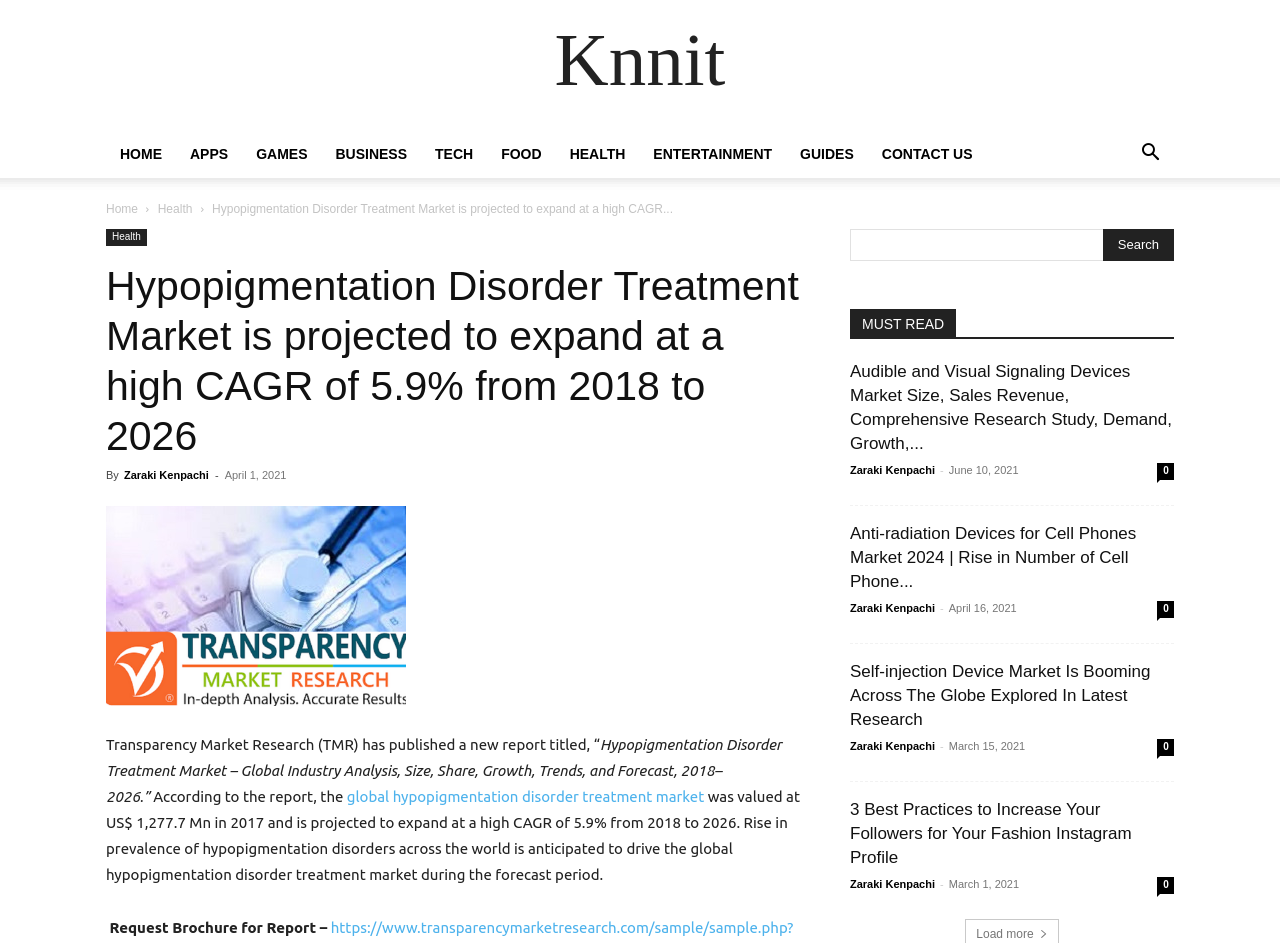Bounding box coordinates are to be given in the format (top-left x, top-left y, bottom-right x, bottom-right y). All values must be floating point numbers between 0 and 1. Provide the bounding box coordinate for the UI element described as: Food

[0.381, 0.138, 0.434, 0.189]